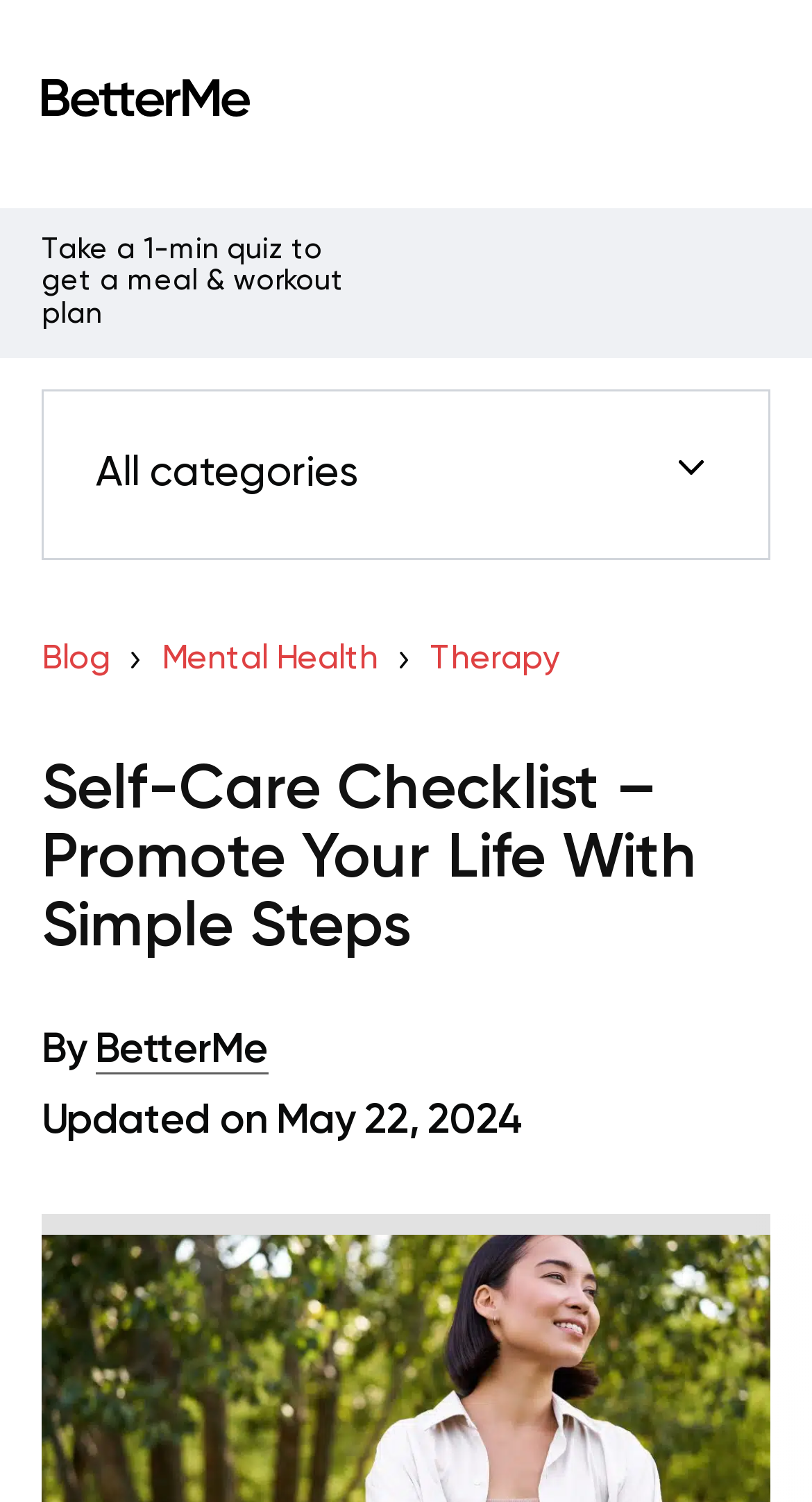Identify and extract the main heading of the webpage.

Self-Care Checklist – Promote Your Life With Simple Steps